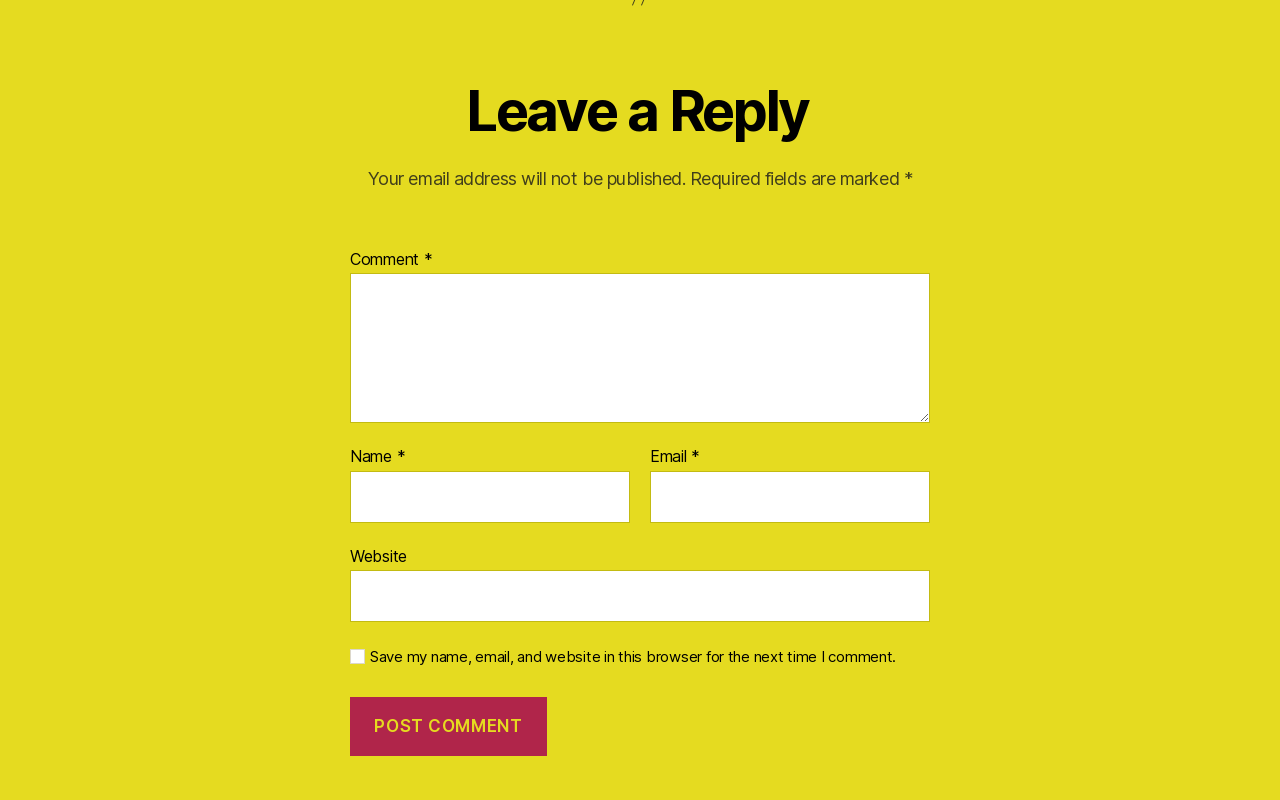Using the format (top-left x, top-left y, bottom-right x, bottom-right y), and given the element description, identify the bounding box coordinates within the screenshot: parent_node: Email * aria-describedby="email-notes" name="email"

[0.508, 0.622, 0.727, 0.687]